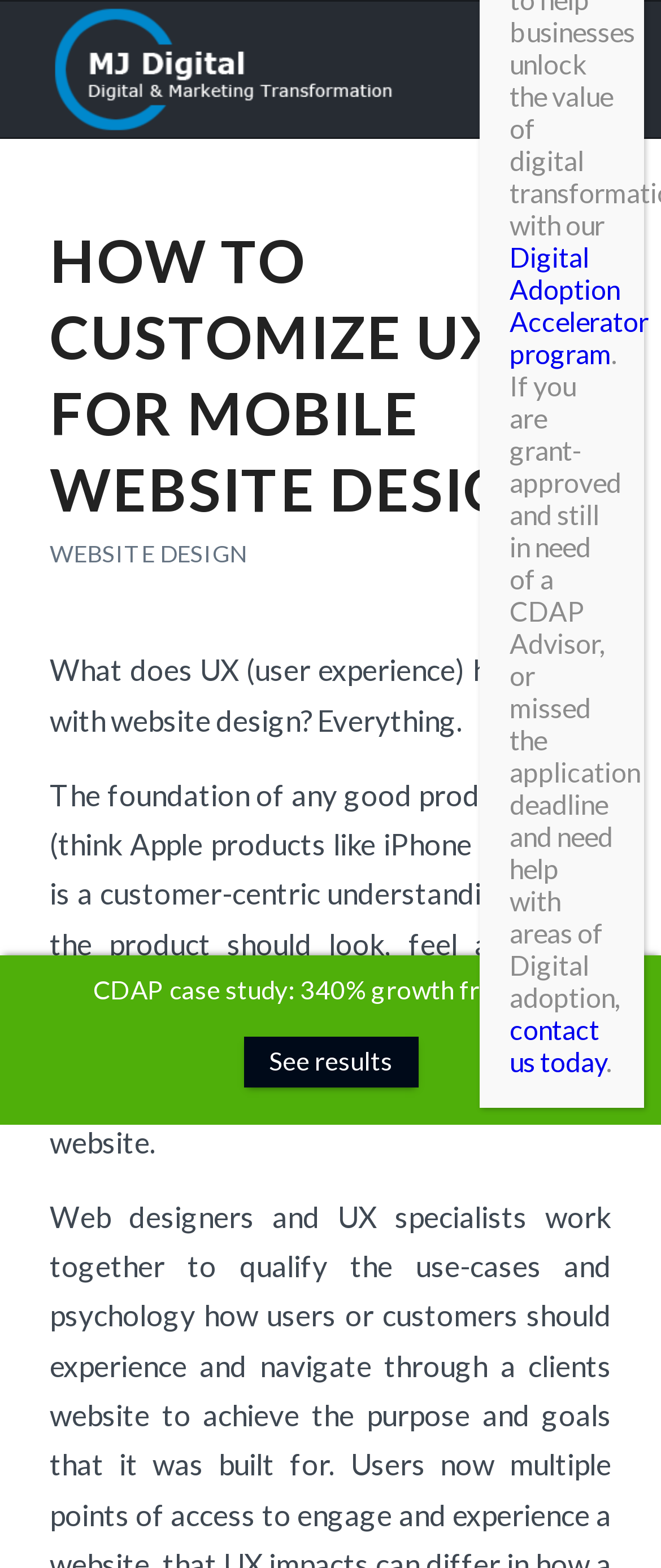Pinpoint the bounding box coordinates of the element you need to click to execute the following instruction: "Click on the MJ Digital logo". The bounding box should be represented by four float numbers between 0 and 1, in the format [left, top, right, bottom].

[0.075, 0.001, 0.6, 0.088]